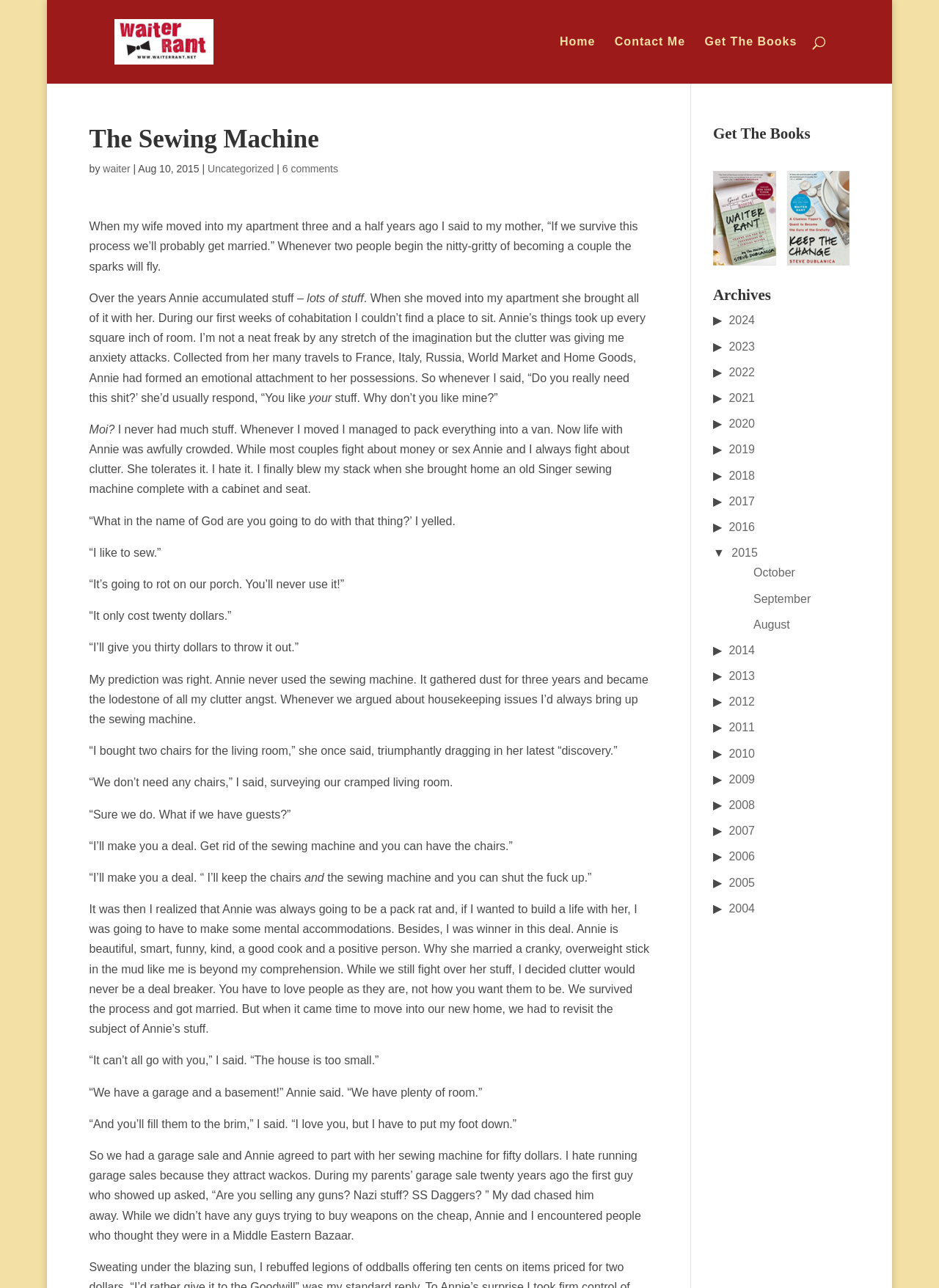Please provide a brief answer to the following inquiry using a single word or phrase:
How much did Annie pay for the sewing machine?

Twenty dollars